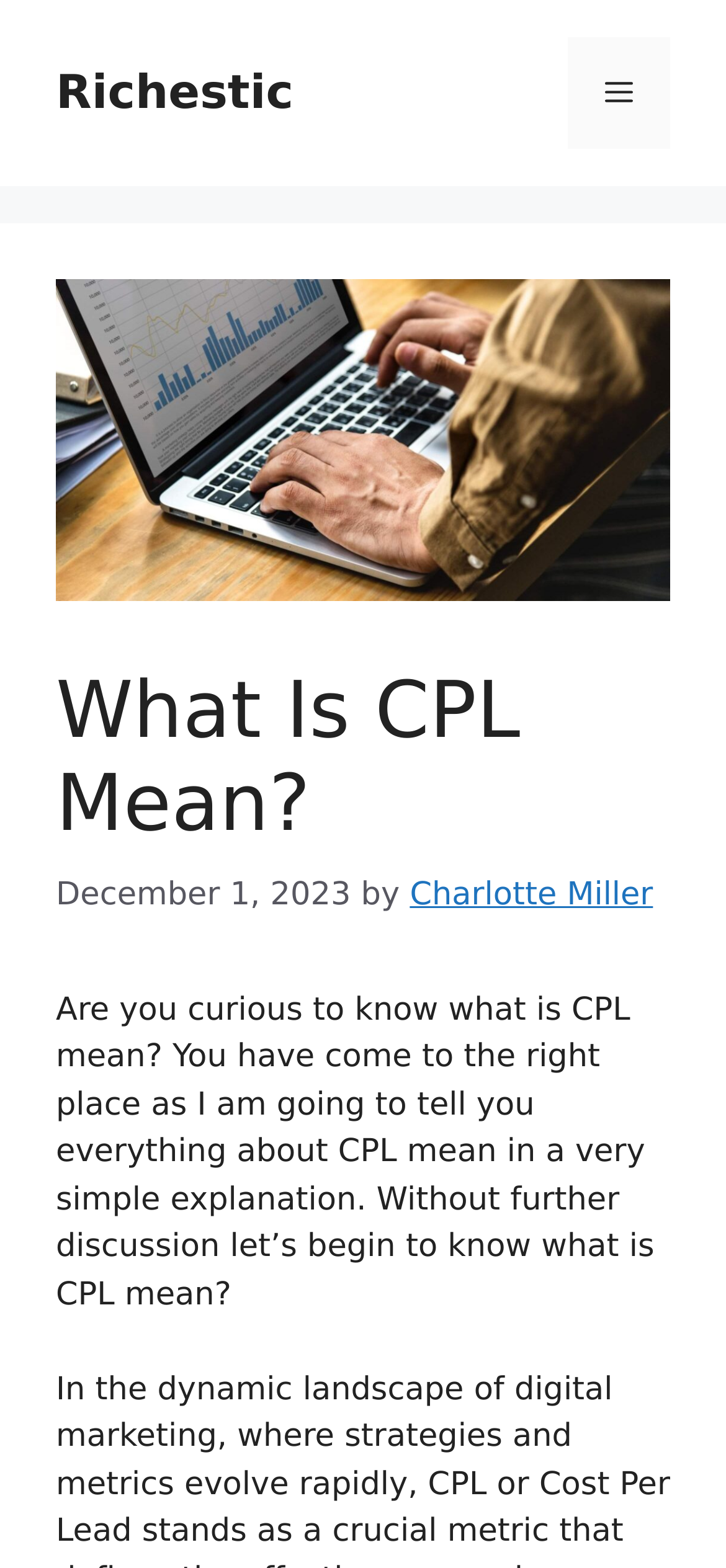What is the purpose of the button in the navigation section?
Using the image, respond with a single word or phrase.

To toggle the menu